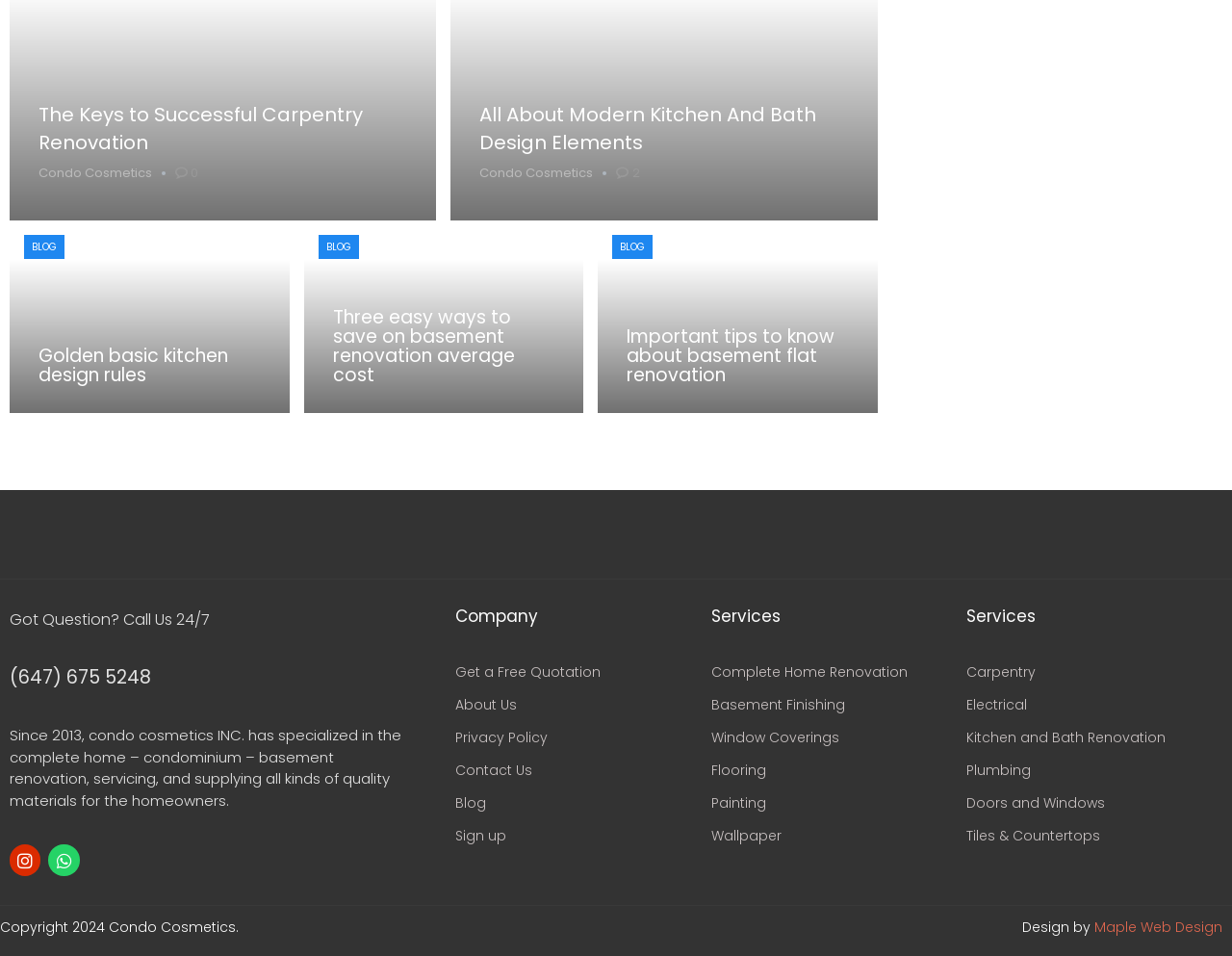Identify the bounding box coordinates of the area you need to click to perform the following instruction: "Click on 'The Keys to Successful Carpentry Renovation'".

[0.031, 0.106, 0.295, 0.163]